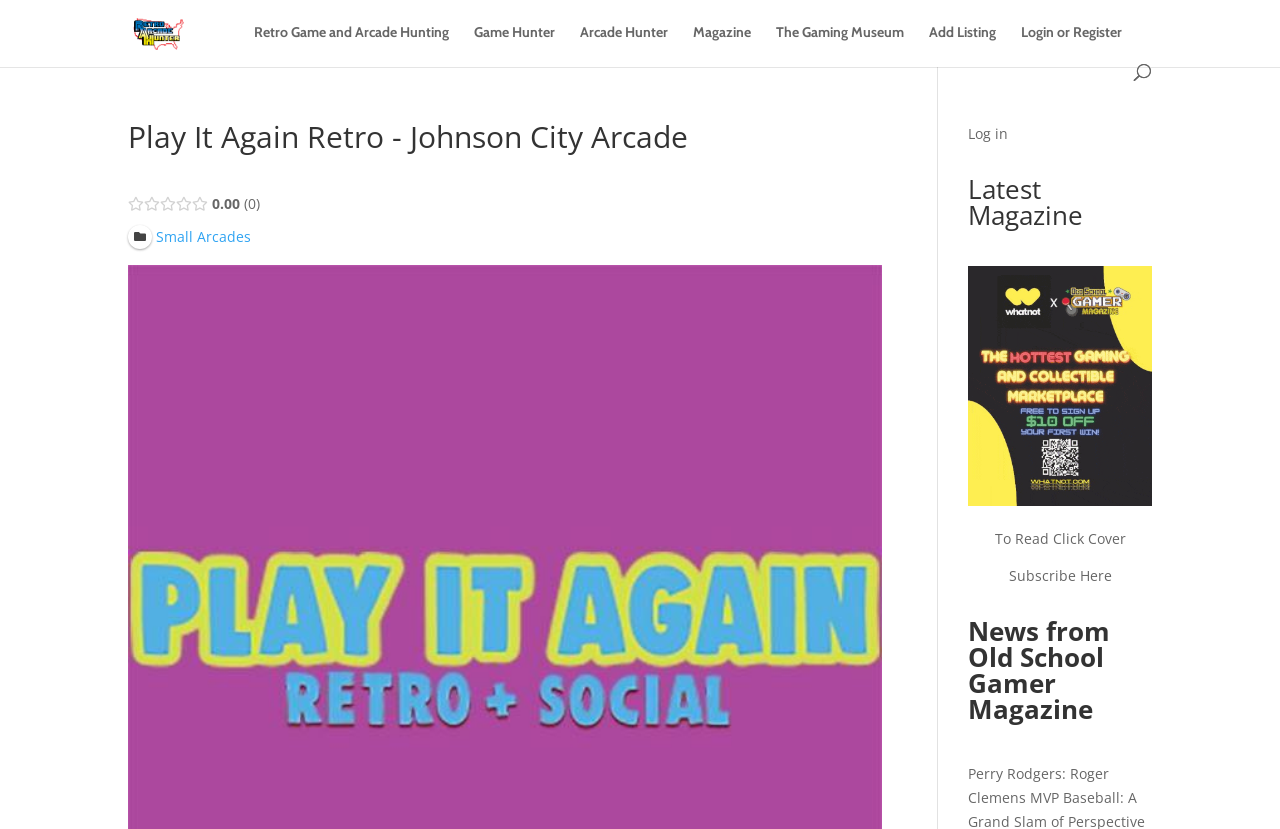Generate the text content of the main heading of the webpage.

Play It Again Retro - Johnson City Arcade